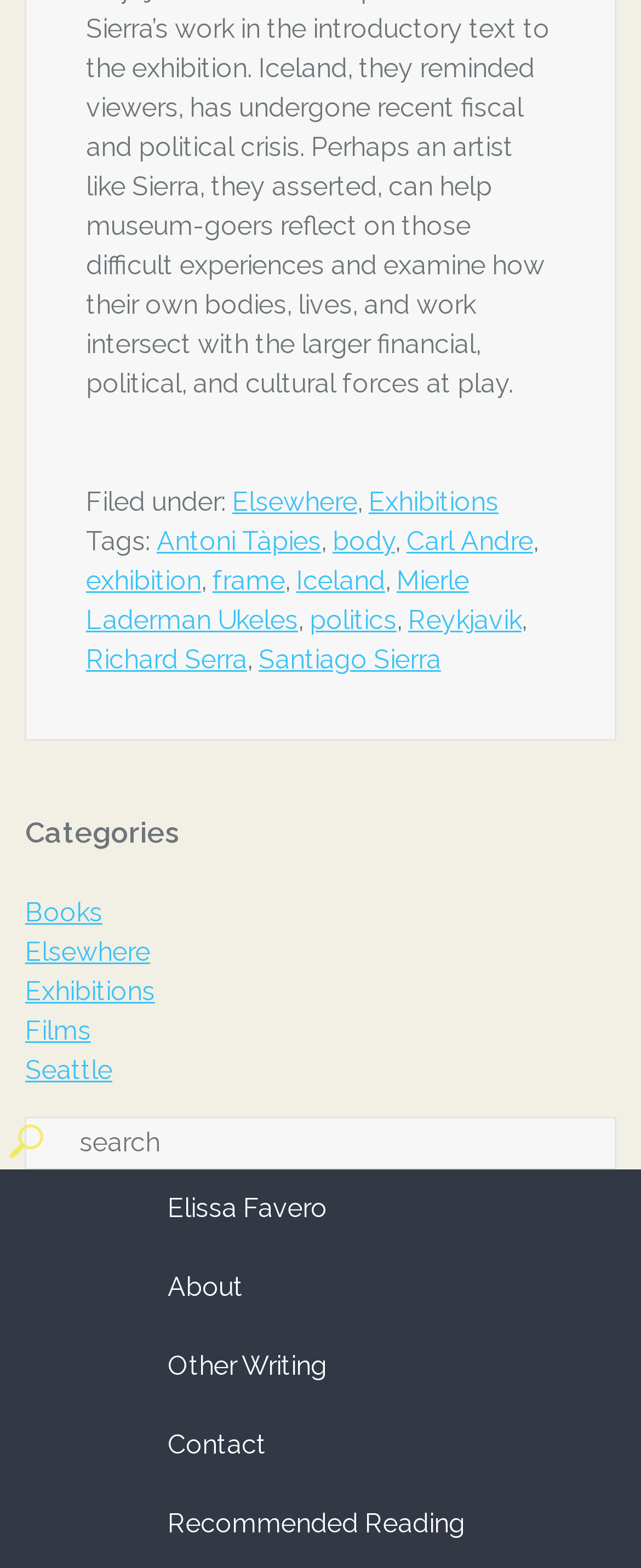Locate the bounding box coordinates of the element's region that should be clicked to carry out the following instruction: "go to the page about Elissa Favero". The coordinates need to be four float numbers between 0 and 1, i.e., [left, top, right, bottom].

[0.231, 0.746, 0.98, 0.796]